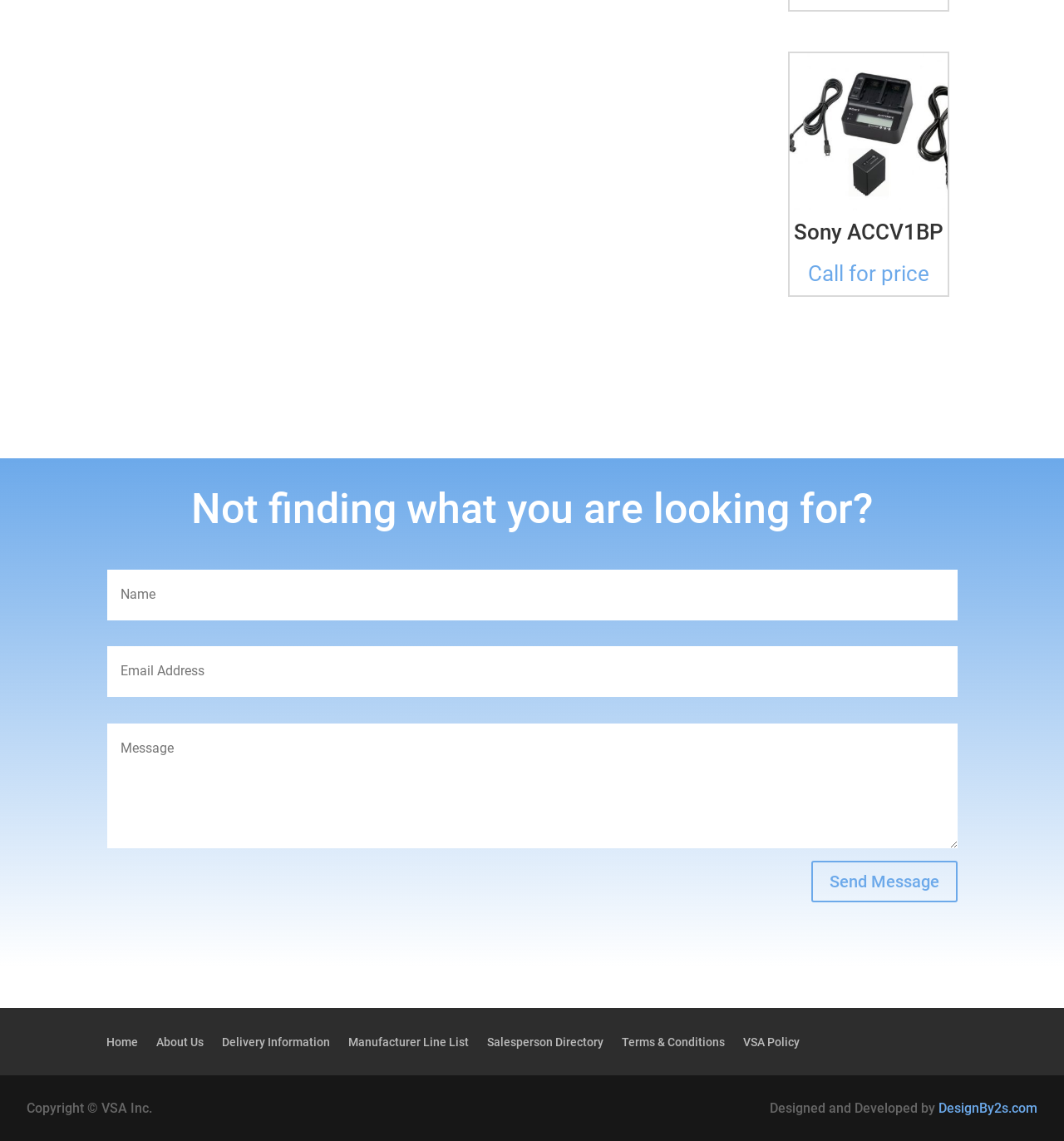Given the element description Condition of sales, specify the bounding box coordinates of the corresponding UI element in the format (top-left x, top-left y, bottom-right x, bottom-right y). All values must be between 0 and 1.

None